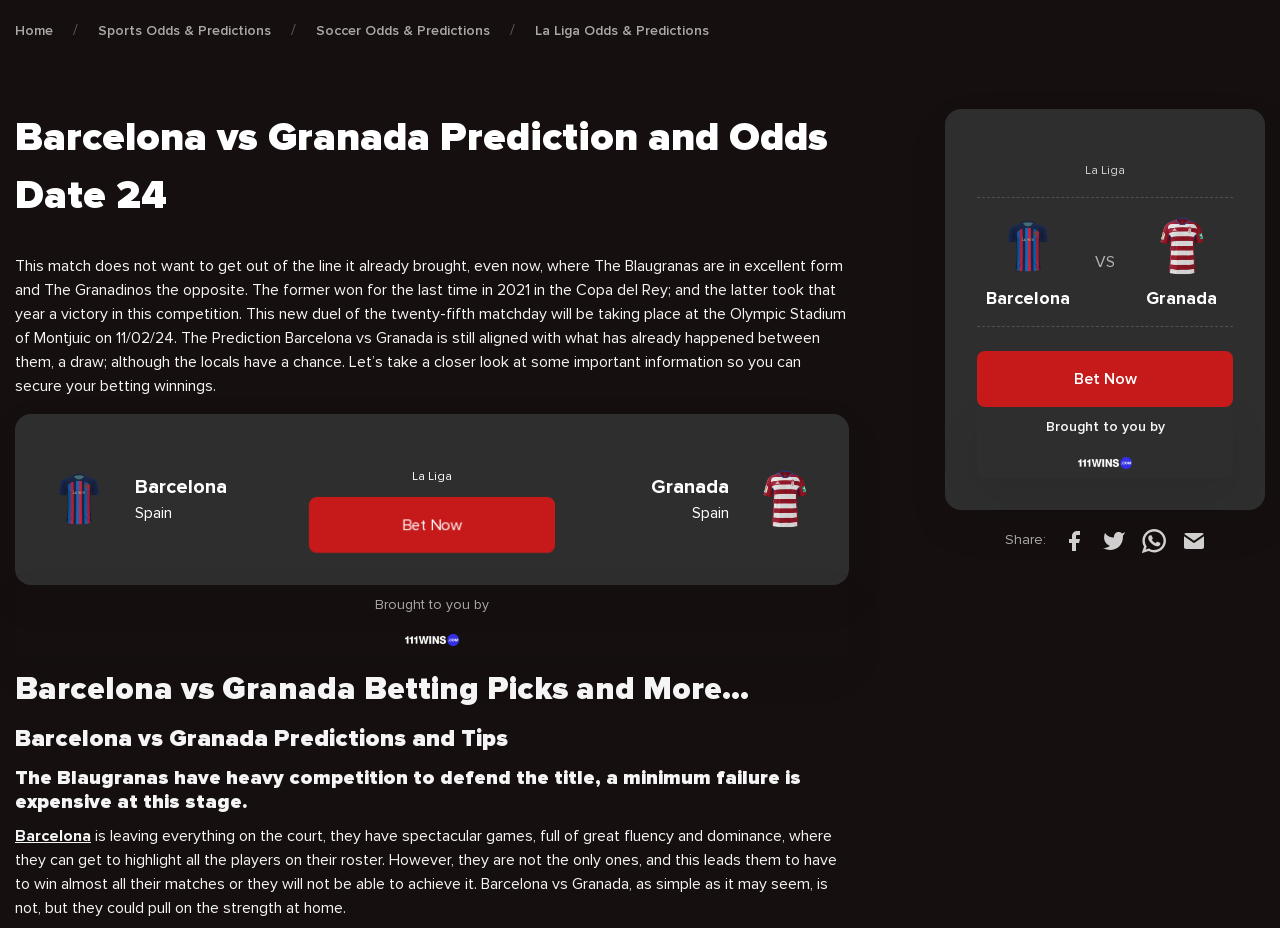Predict the bounding box of the UI element based on this description: "Go back".

None